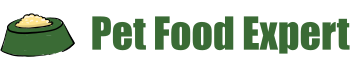Answer the question using only a single word or phrase: 
What is inside the pet food bowl?

Kibble